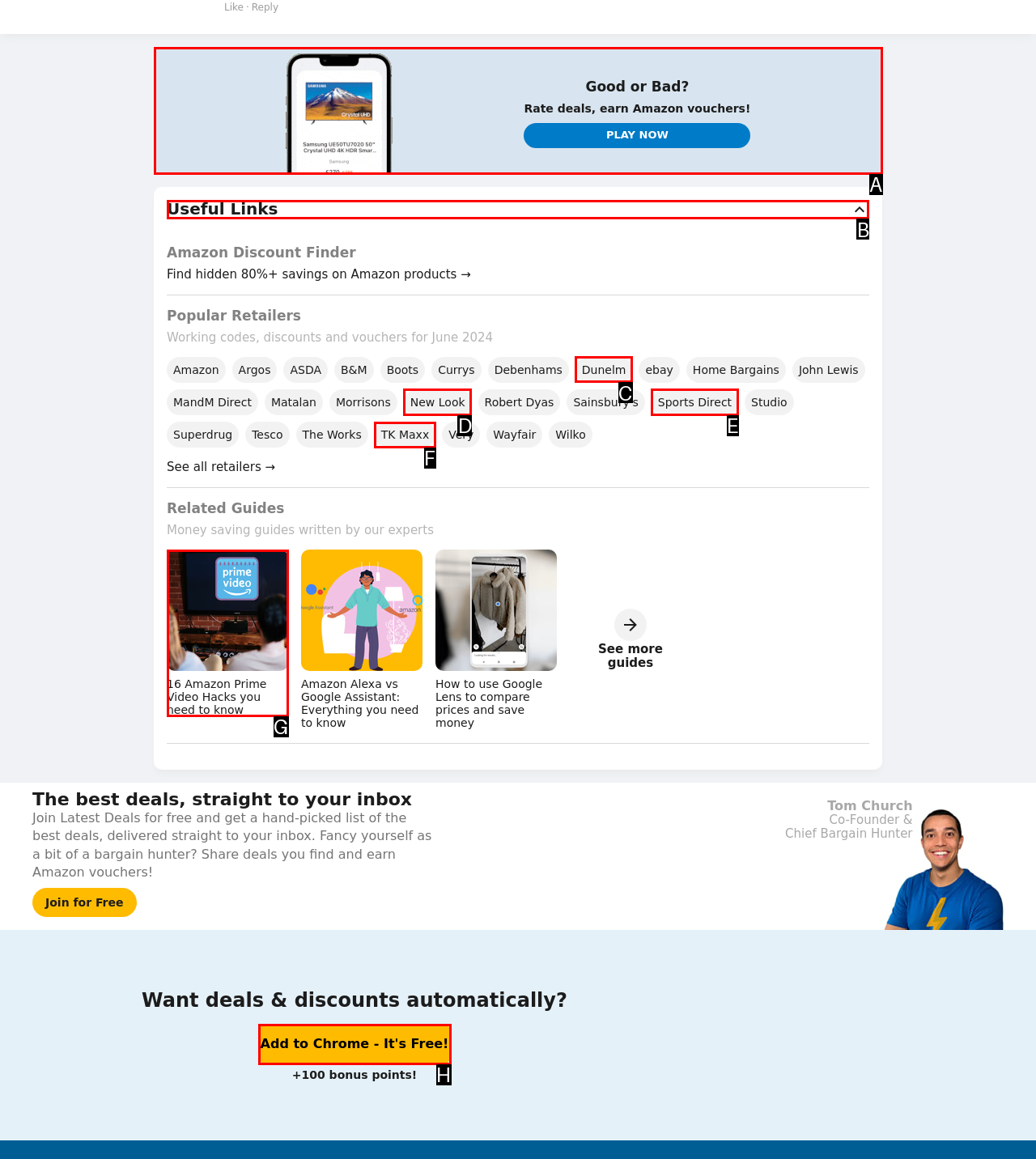Determine which UI element you should click to perform the task: Click the 'Useful Links' button
Provide the letter of the correct option from the given choices directly.

B